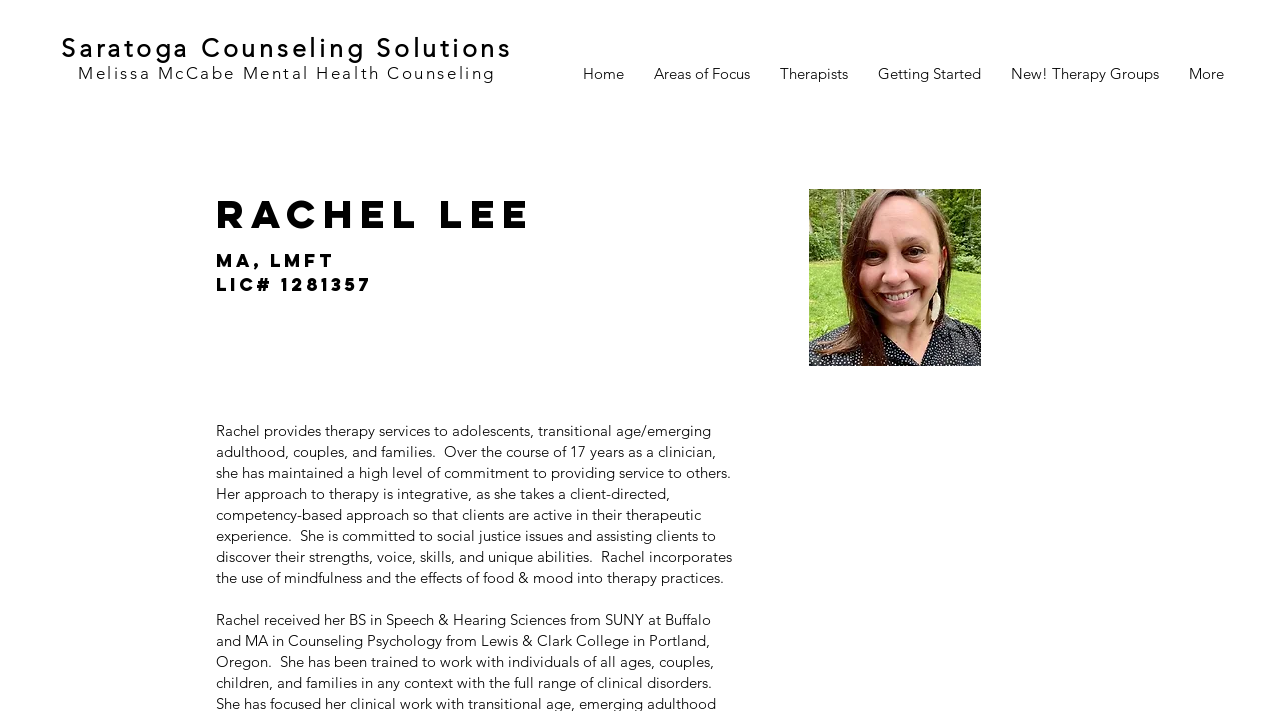Find the bounding box coordinates of the element you need to click on to perform this action: 'Navigate to the Home page'. The coordinates should be represented by four float values between 0 and 1, in the format [left, top, right, bottom].

[0.444, 0.069, 0.499, 0.139]